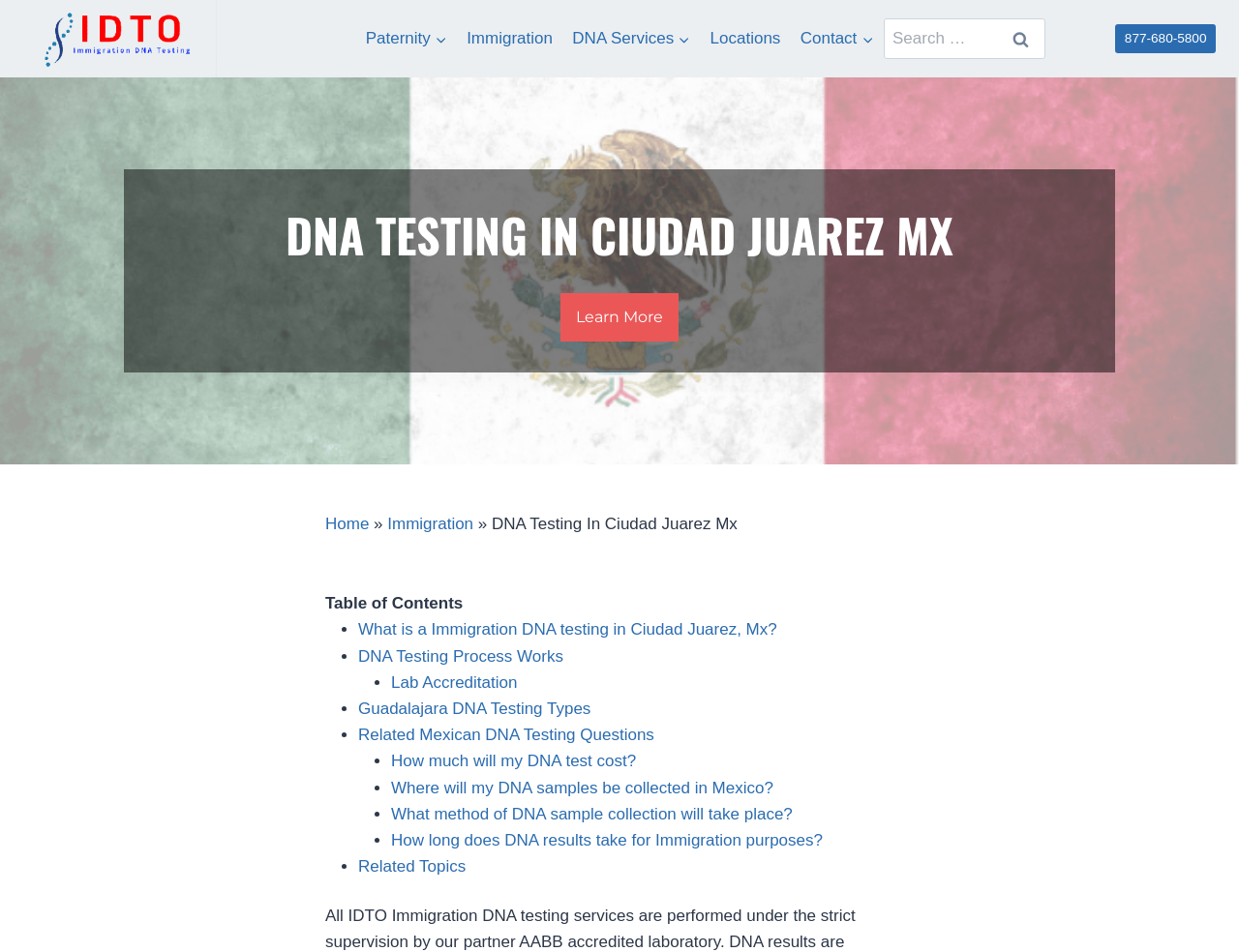Determine the coordinates of the bounding box for the clickable area needed to execute this instruction: "Search for something".

[0.713, 0.019, 0.843, 0.062]